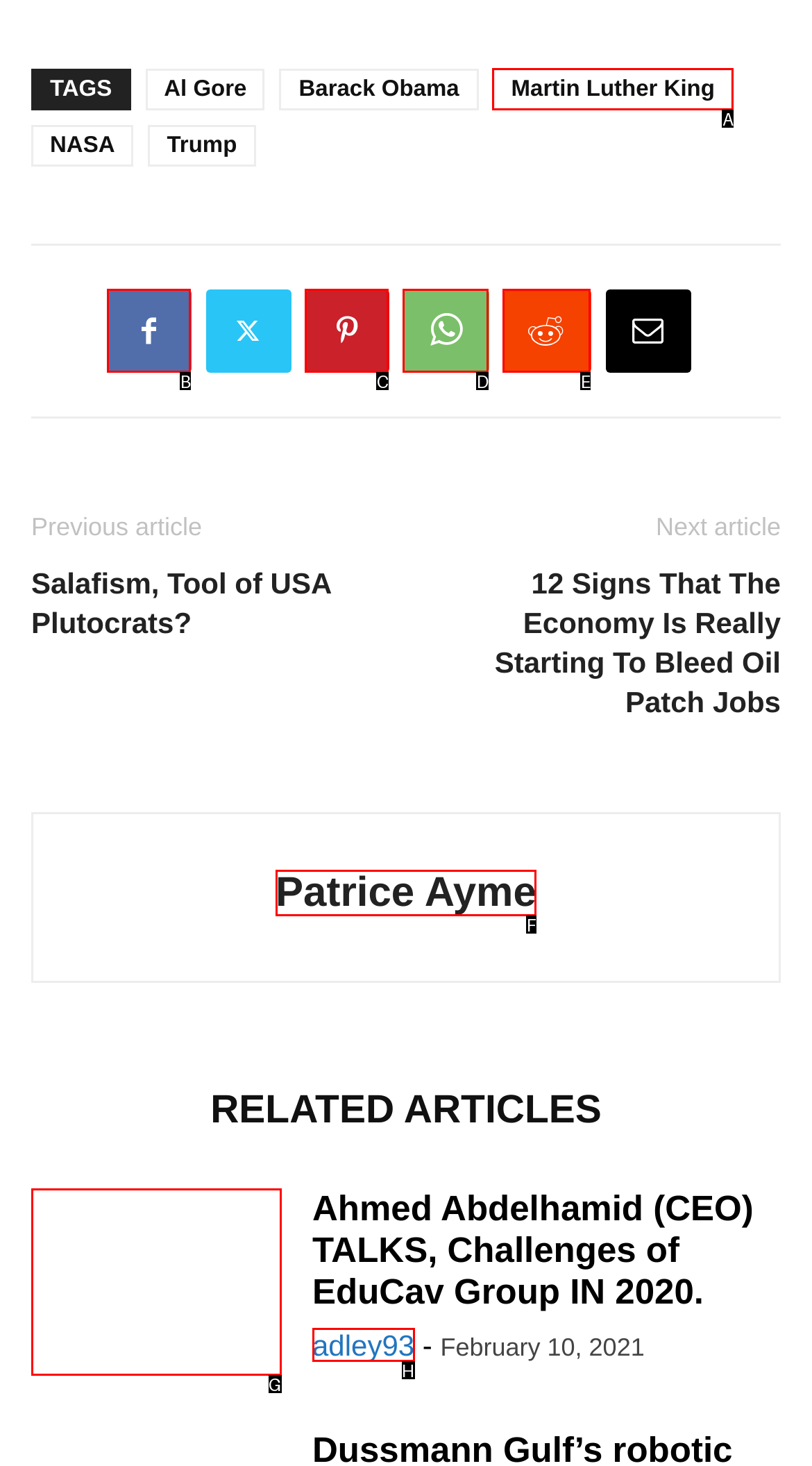Select the HTML element that matches the description: Martin Luther King. Provide the letter of the chosen option as your answer.

A